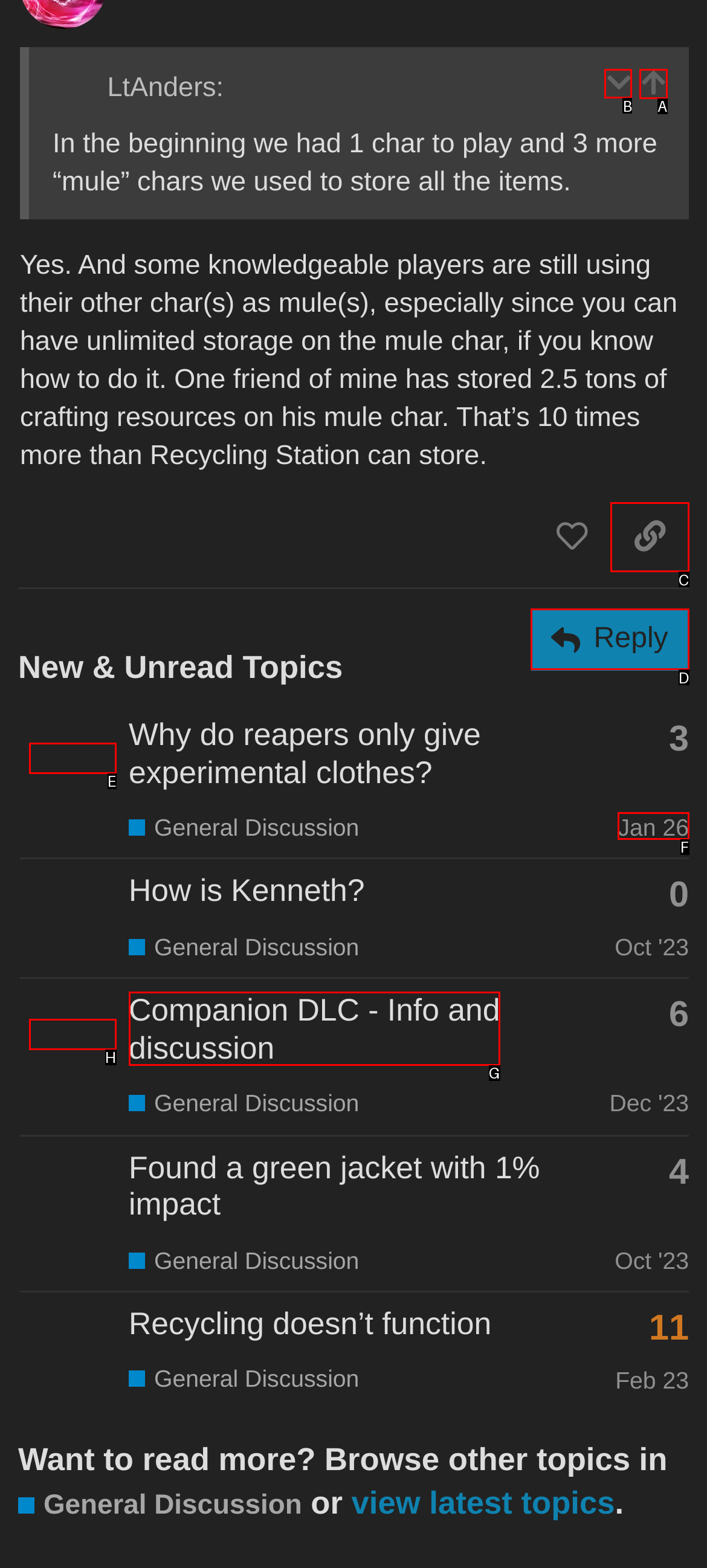Provide the letter of the HTML element that you need to click on to perform the task: View the quoted post.
Answer with the letter corresponding to the correct option.

A